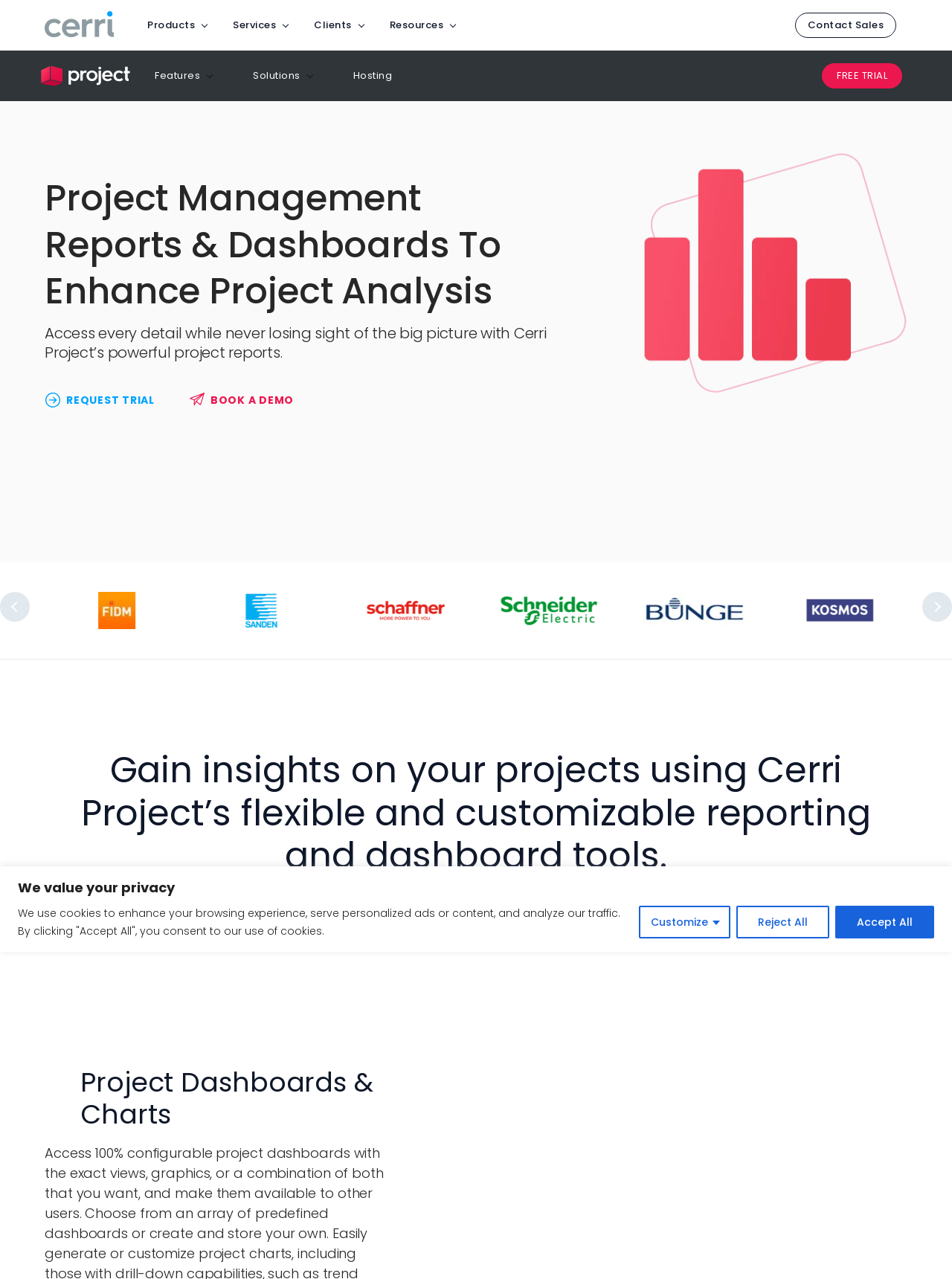Please determine the bounding box coordinates of the section I need to click to accomplish this instruction: "Click the 'Next' button".

[0.0, 0.463, 0.031, 0.486]